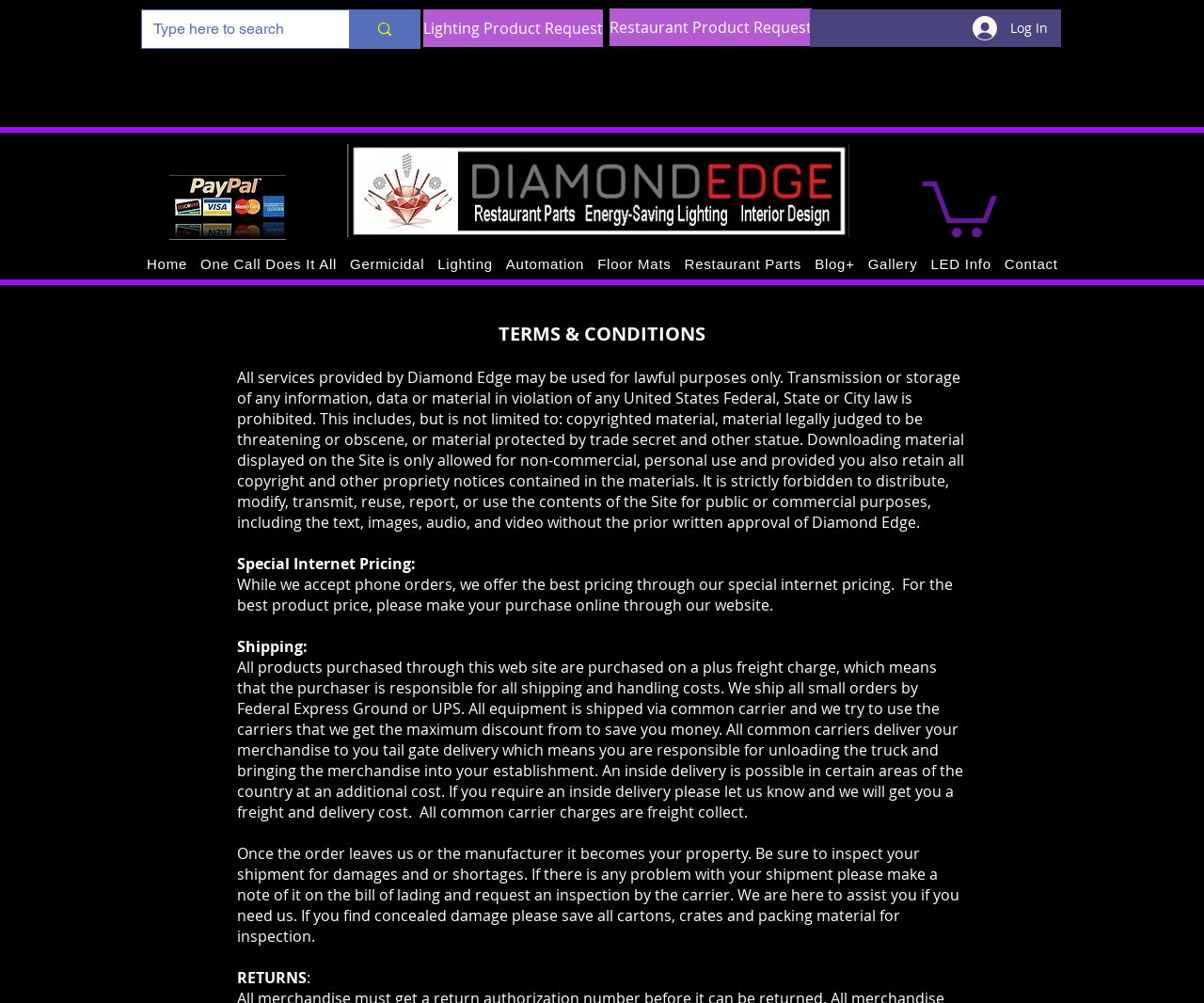What is the purpose of the search box?
Provide a one-word or short-phrase answer based on the image.

To search by item number, name or description